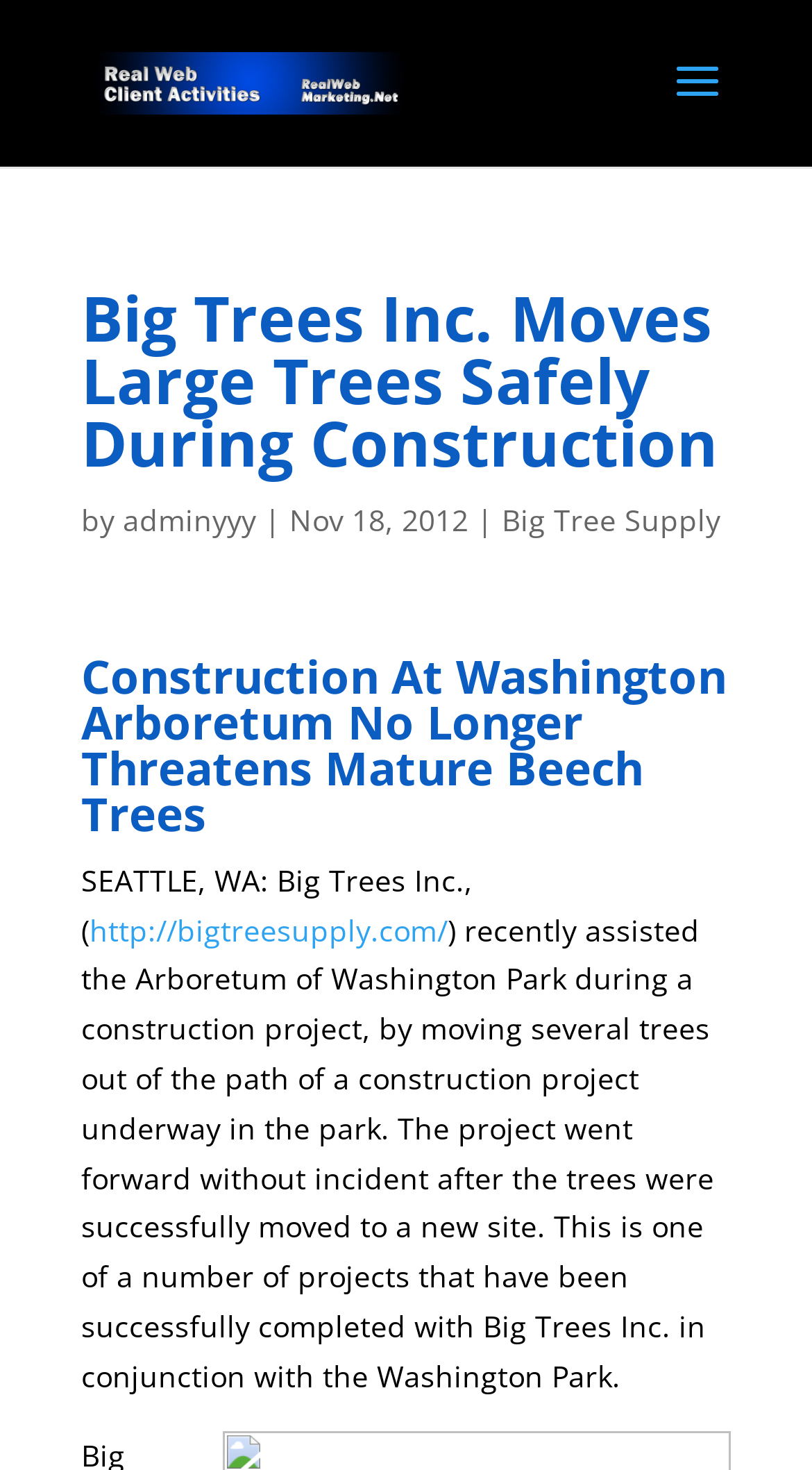Examine the image and give a thorough answer to the following question:
What is the website of Big Tree Supply?

I found this answer by looking at the link content of the webpage, specifically the link that is associated with the text 'Big Tree Supply'. The link URL is 'http://bigtreesupply.com/'.